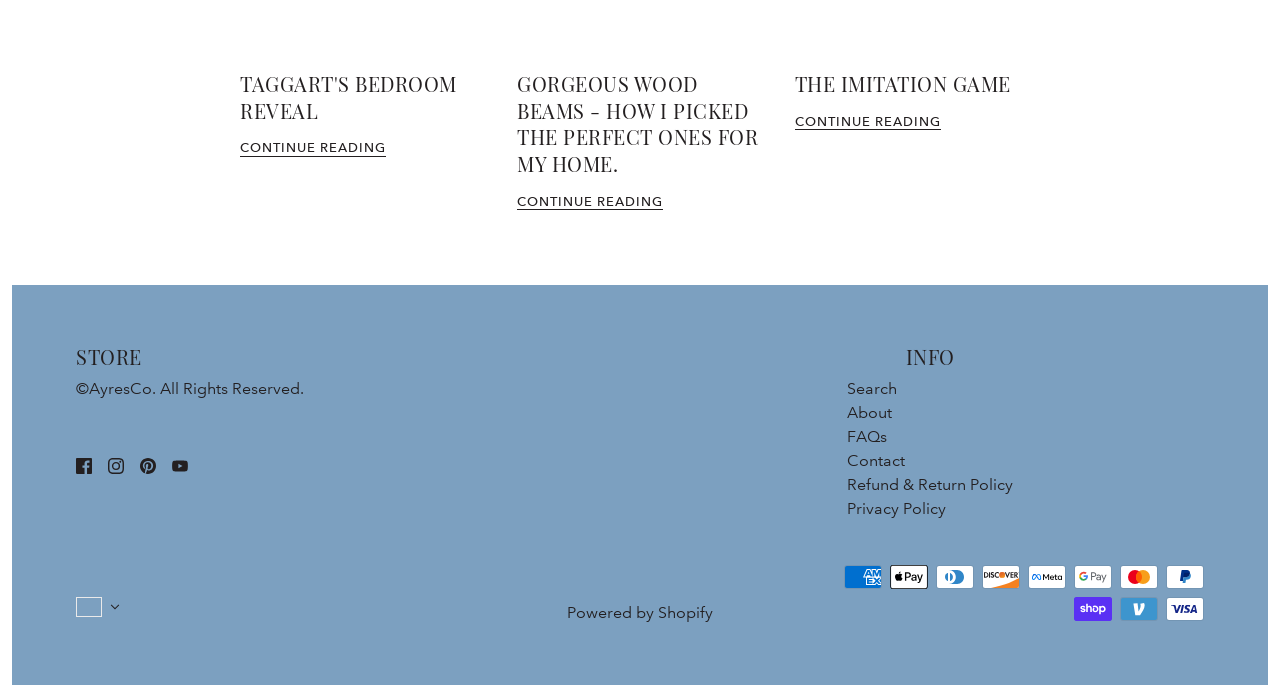Answer succinctly with a single word or phrase:
What is the name of the bedroom revealed?

TAGGART'S BEDROOM